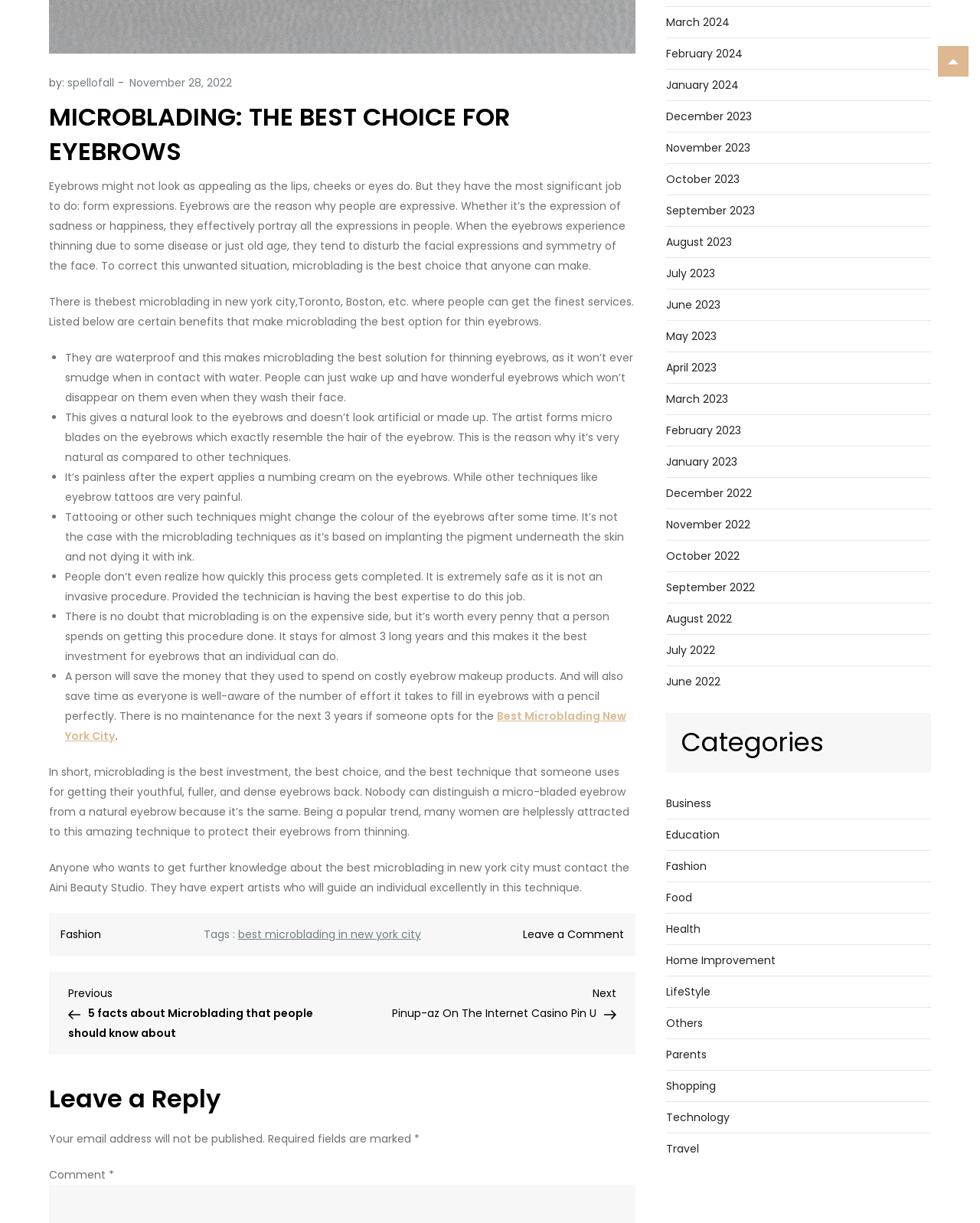Please identify the bounding box coordinates of the clickable area that will fulfill the following instruction: "View store information". The coordinates should be in the format of four float numbers between 0 and 1, i.e., [left, top, right, bottom].

None